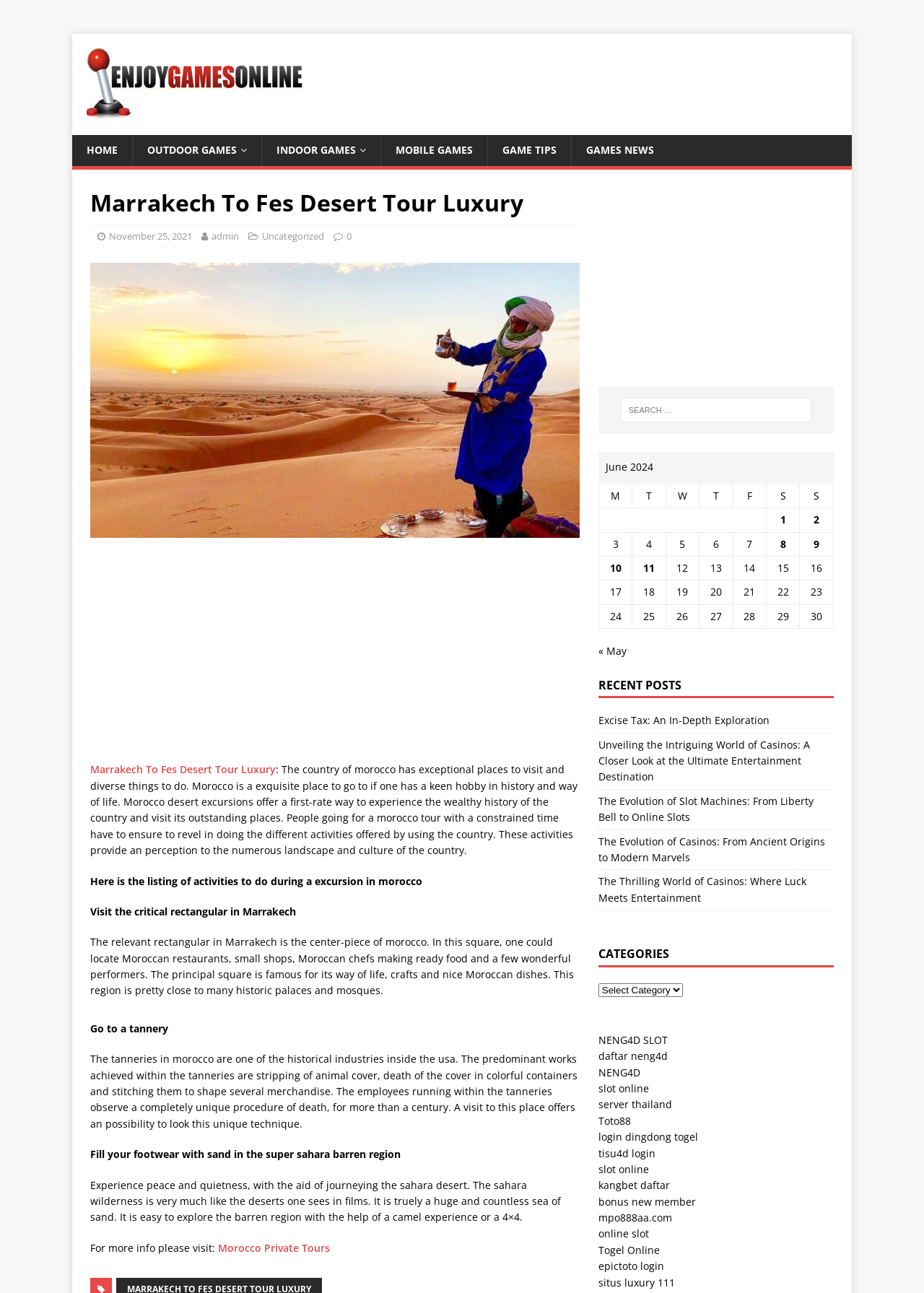Bounding box coordinates are specified in the format (top-left x, top-left y, bottom-right x, bottom-right y). All values are floating point numbers bounded between 0 and 1. Please provide the bounding box coordinate of the region this sentence describes: Excise Tax: An In-Depth Exploration

[0.647, 0.552, 0.833, 0.562]